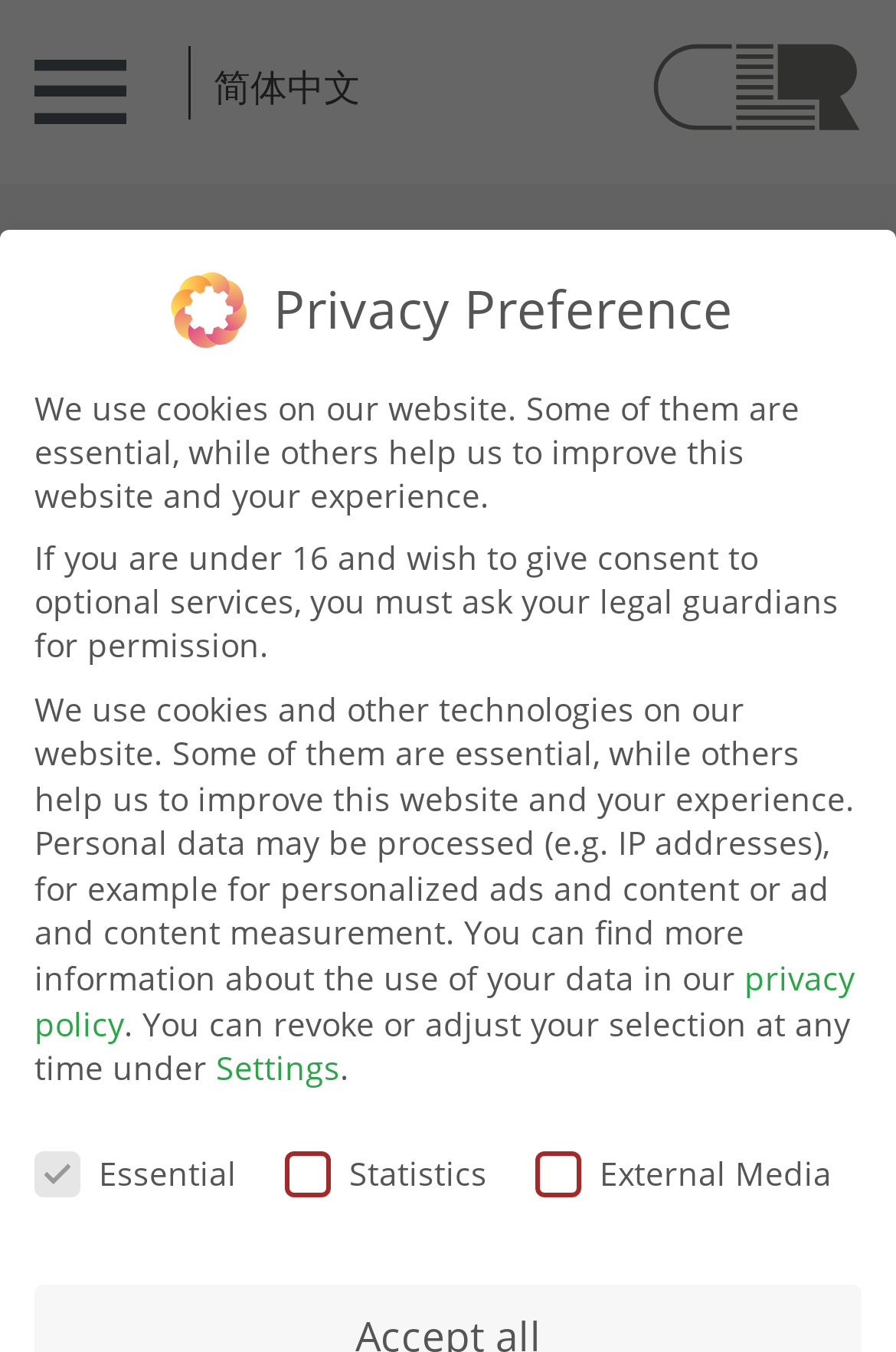Respond with a single word or phrase to the following question: What is the language of the website?

Simplified Chinese